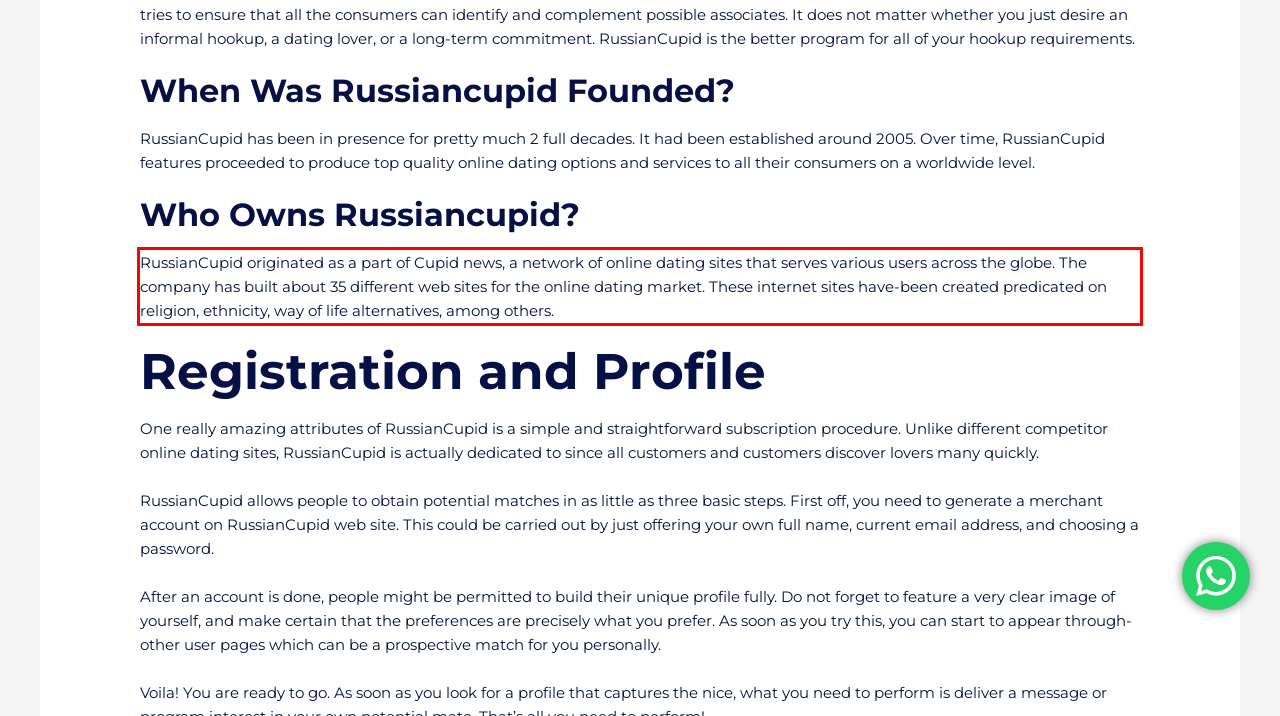You have a screenshot of a webpage with a red bounding box. Identify and extract the text content located inside the red bounding box.

RussianCupid originated as a part of Cupid news, a network of online dating sites that serves various users across the globe. The company has built about 35 different web sites for the online dating market. These internet sites have-been created predicated on religion, ethnicity, way of life alternatives, among others.